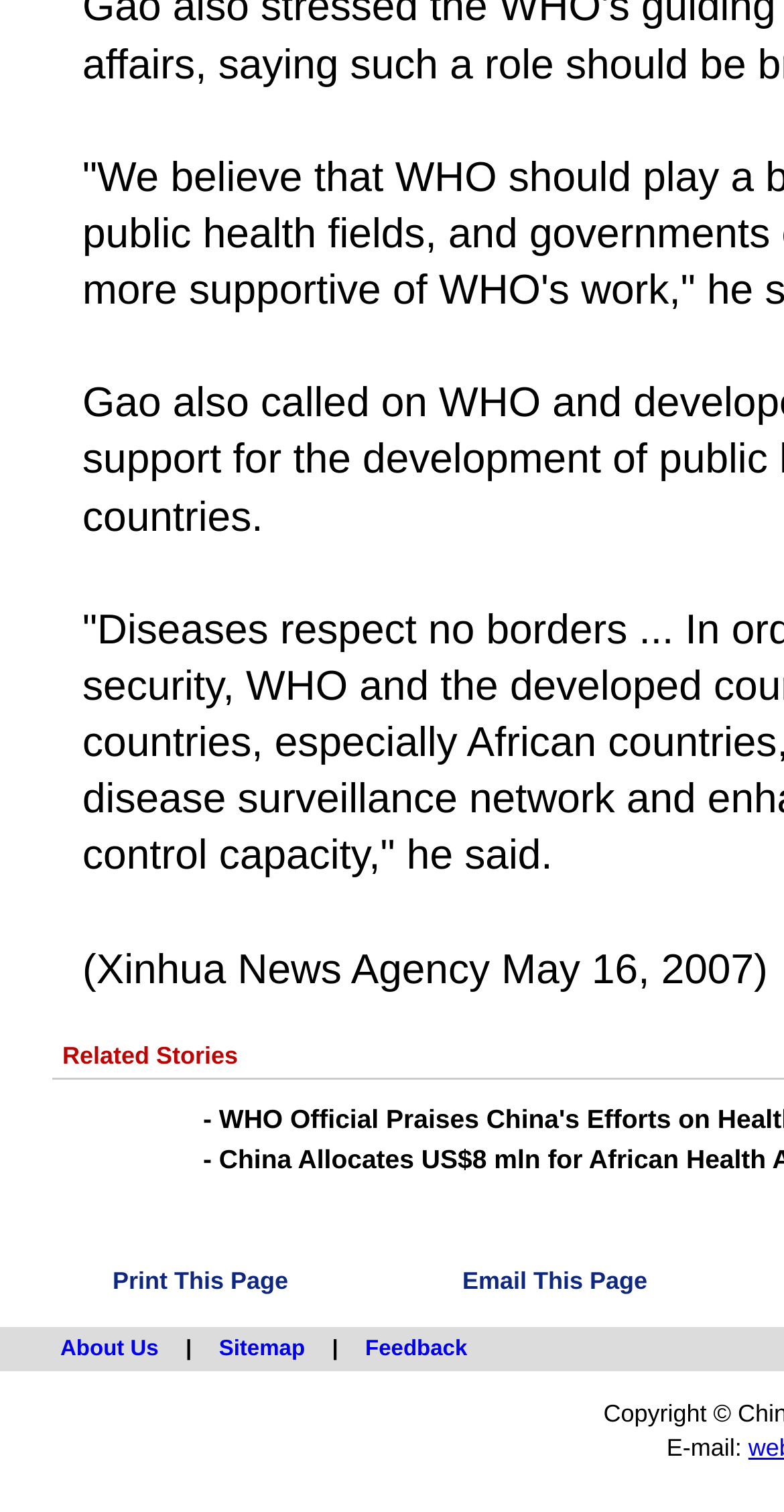Please provide a one-word or phrase answer to the question: 
How many LayoutTableCell elements are there?

4